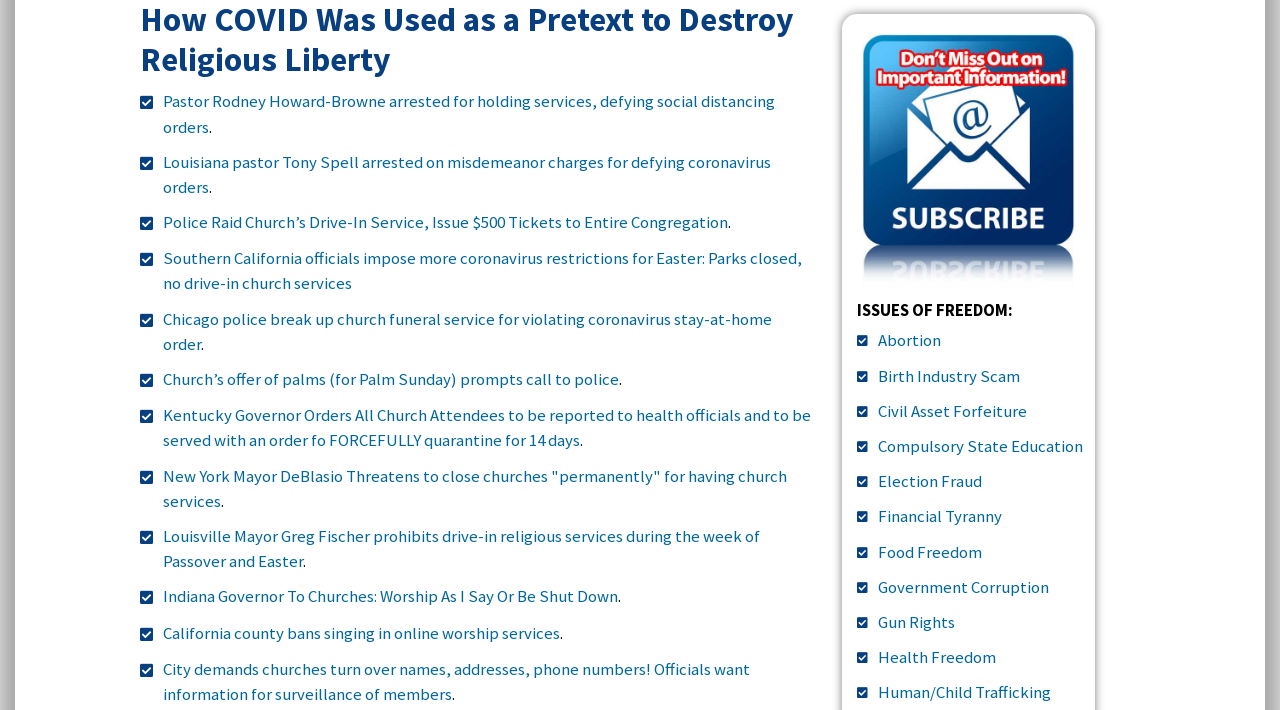From the element description Civil Asset Forfeiture, predict the bounding box coordinates of the UI element. The coordinates must be specified in the format (top-left x, top-left y, bottom-right x, bottom-right y) and should be within the 0 to 1 range.

[0.686, 0.563, 0.803, 0.594]